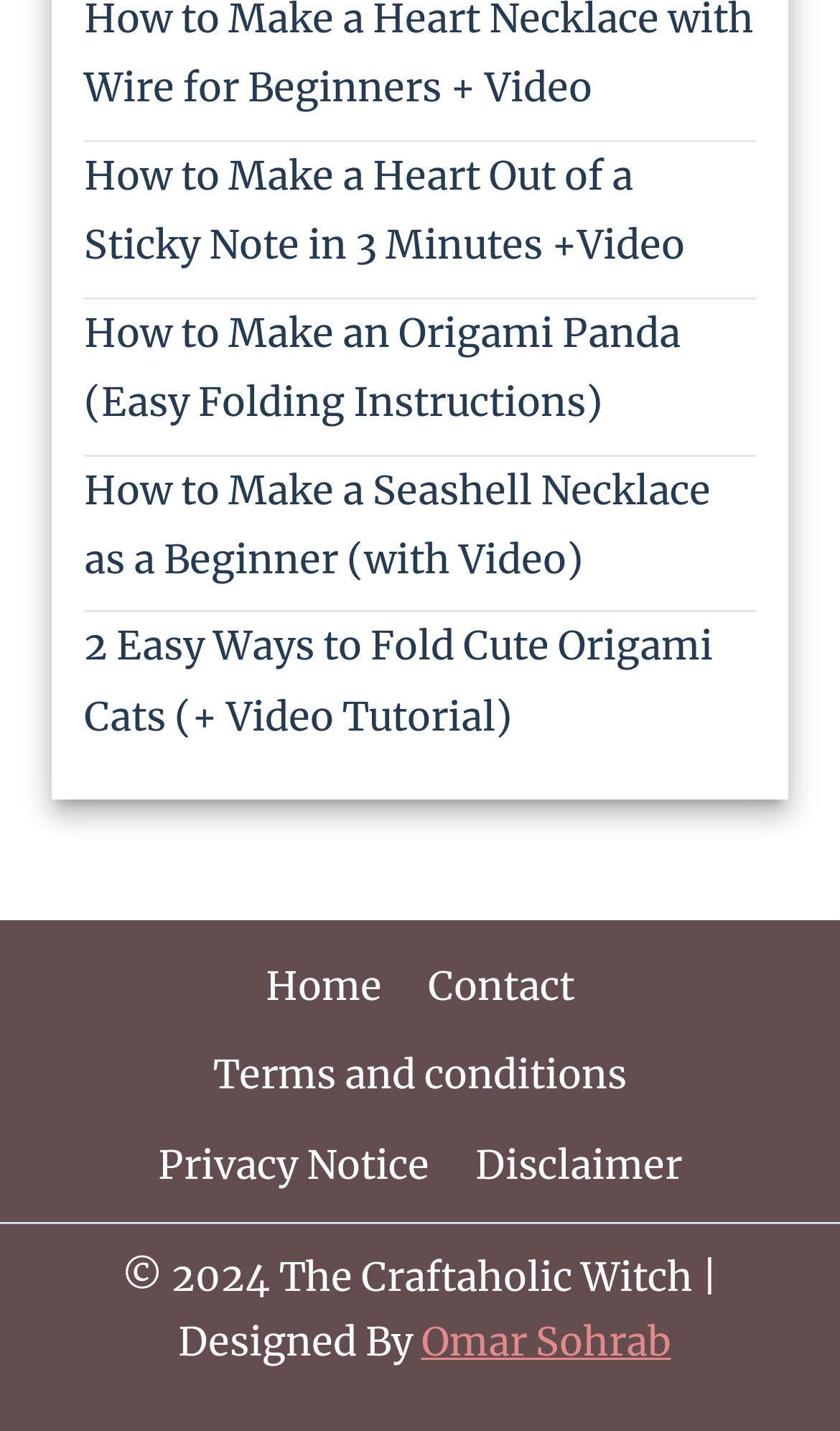Locate the bounding box coordinates of the element's region that should be clicked to carry out the following instruction: "Visit the homepage". The coordinates need to be four float numbers between 0 and 1, i.e., [left, top, right, bottom].

[0.288, 0.659, 0.482, 0.721]